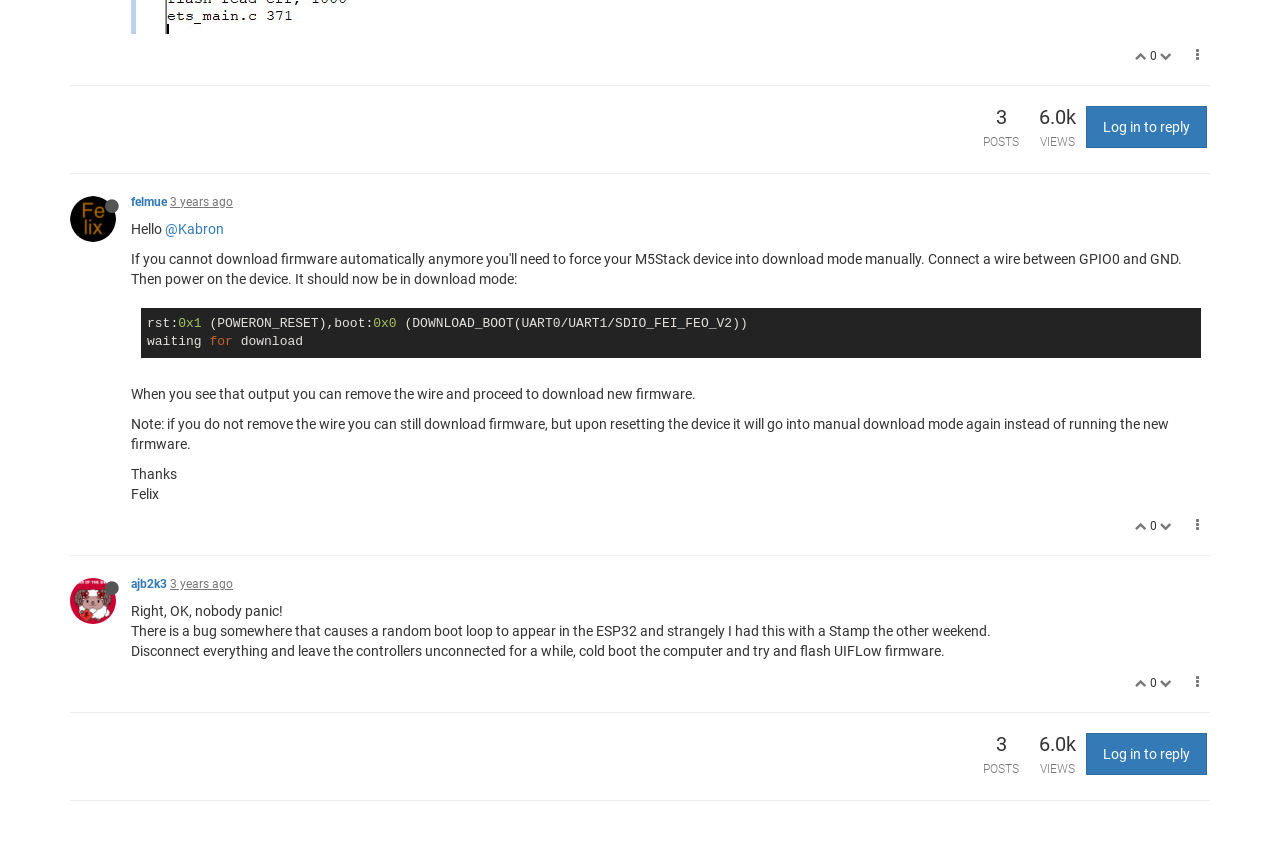Find the bounding box of the UI element described as follows: "3 years ago".

[0.133, 0.687, 0.182, 0.703]